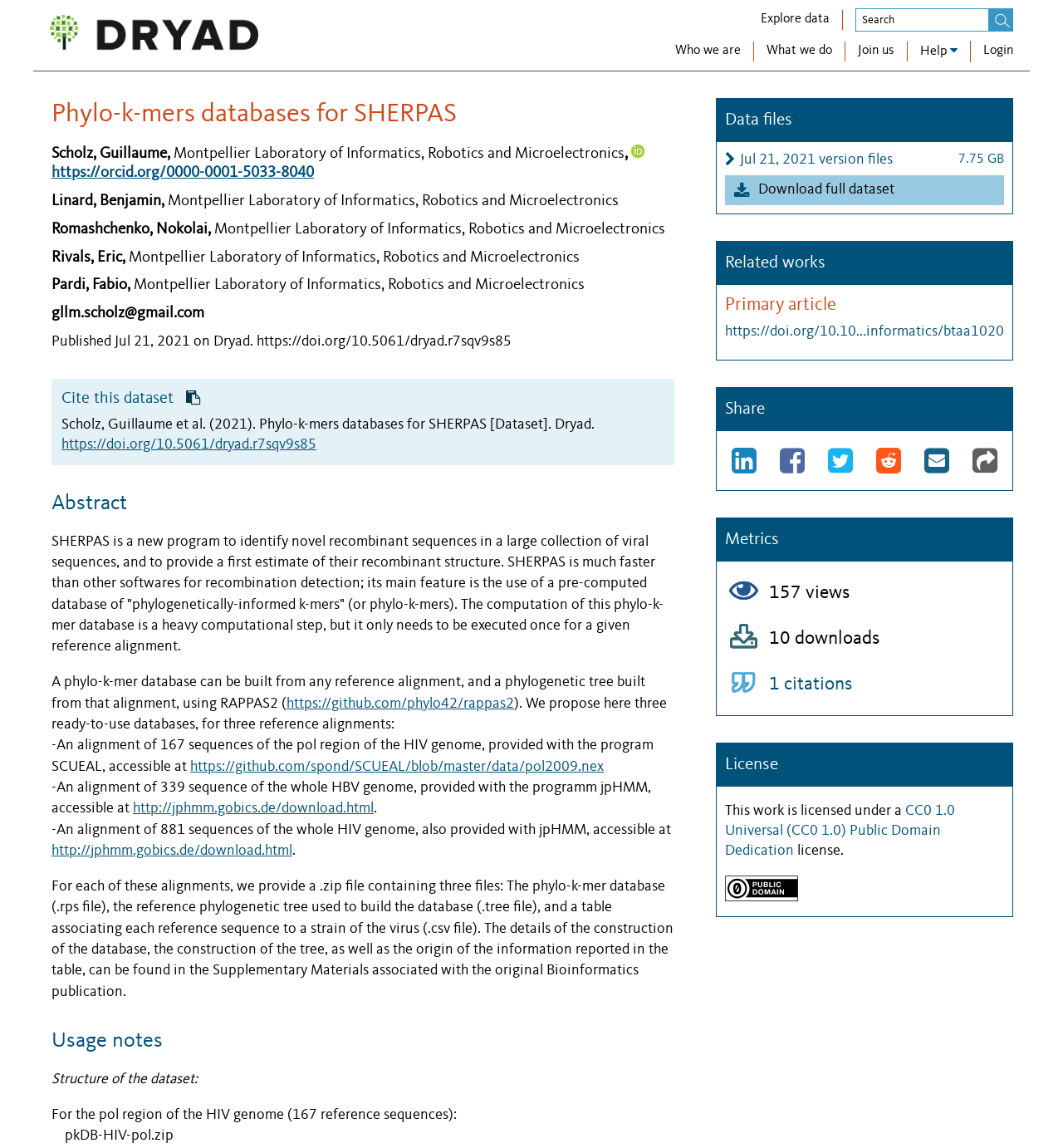Indicate the bounding box coordinates of the element that must be clicked to execute the instruction: "Search Dryad data". The coordinates should be given as four float numbers between 0 and 1, i.e., [left, top, right, bottom].

[0.805, 0.007, 0.932, 0.027]